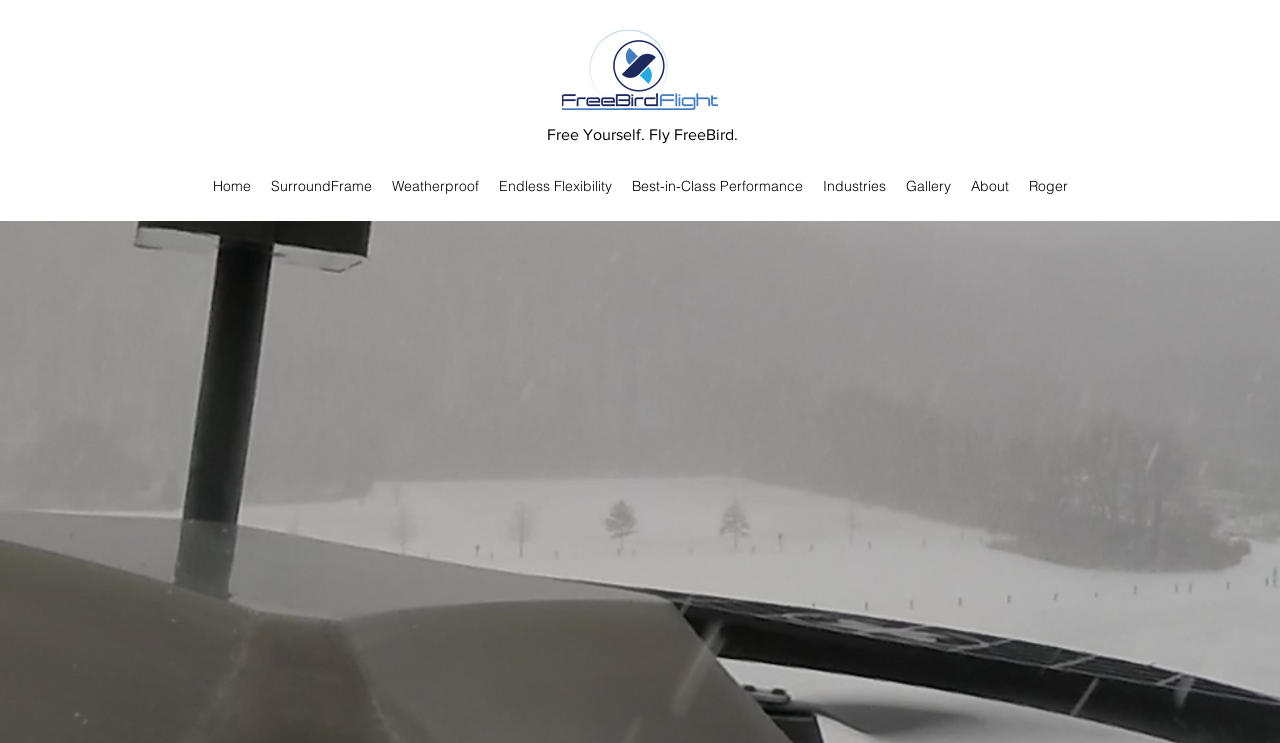How many navigation links are available?
Provide a detailed answer to the question, using the image to inform your response.

The navigation links are 'Home', 'SurroundFrame', 'Weatherproof', 'Endless Flexibility', 'Best-in-Class Performance', 'Industries', 'Gallery', 'About', and 'Roger'. There are 11 links in total.